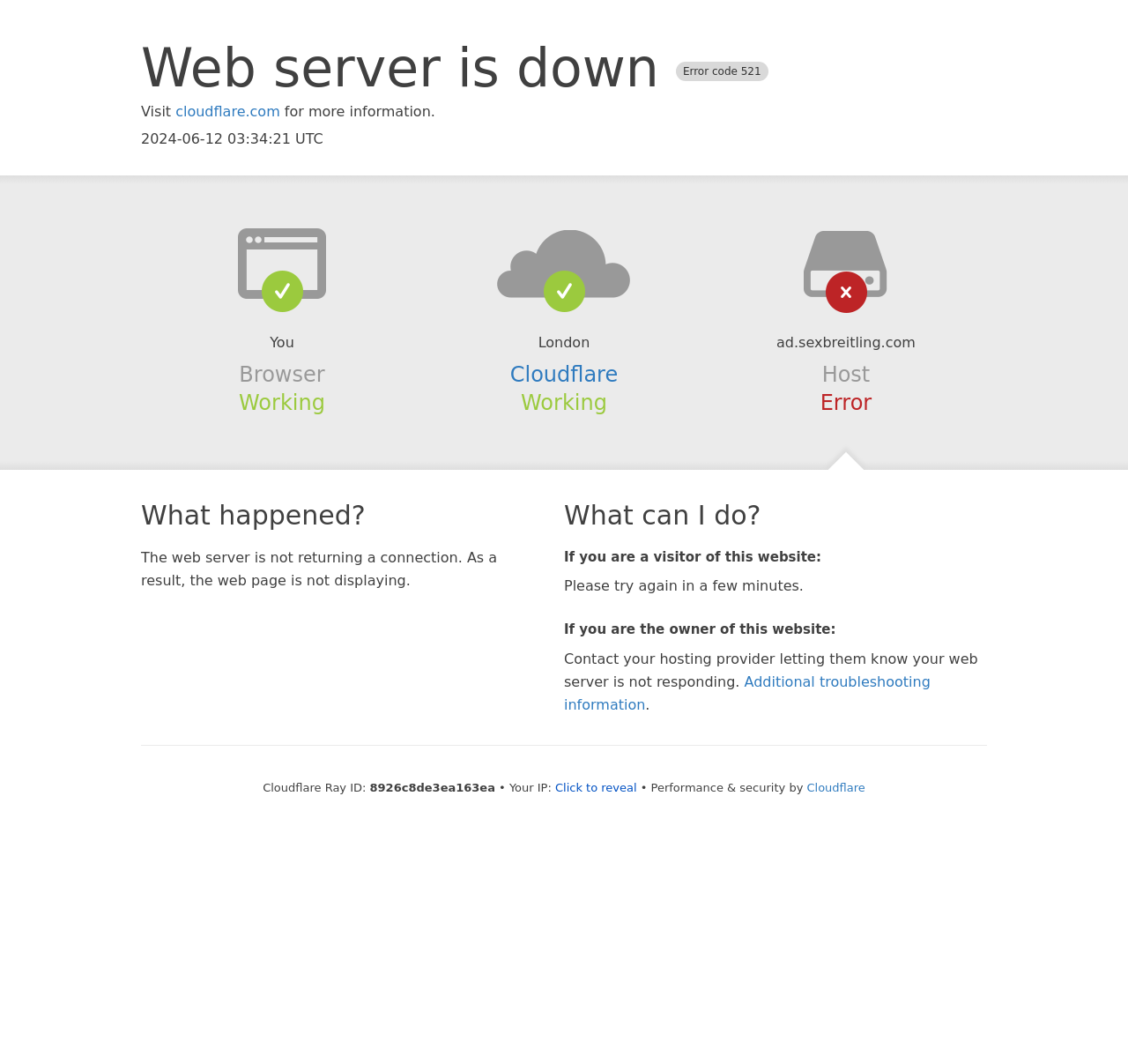Please provide a detailed answer to the question below by examining the image:
What is the current status of the browser?

The status of the browser is mentioned as 'Working' in the section 'Browser' on the webpage.